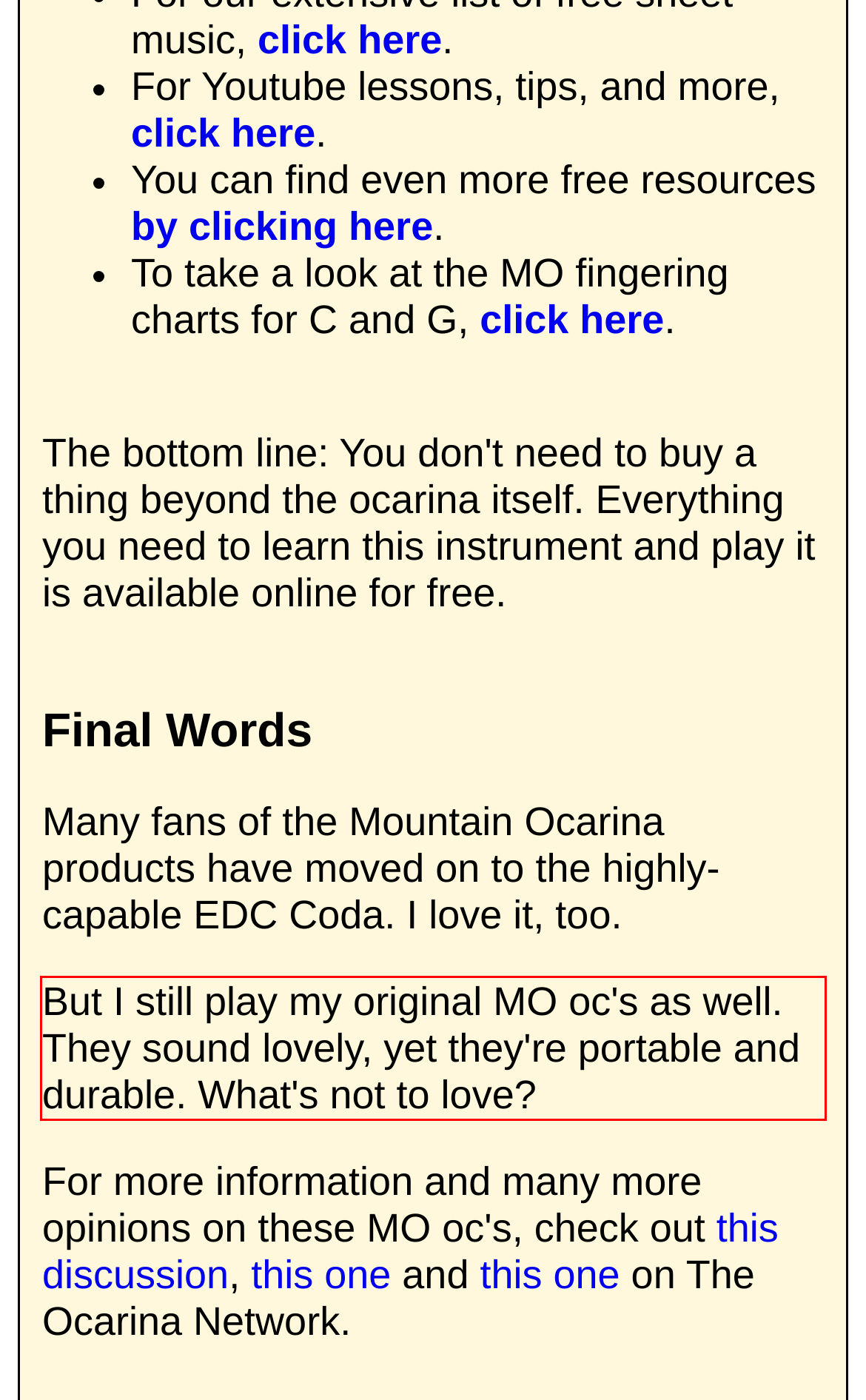Given a webpage screenshot, identify the text inside the red bounding box using OCR and extract it.

But I still play my original MO oc's as well. They sound lovely, yet they're portable and durable. What's not to love?